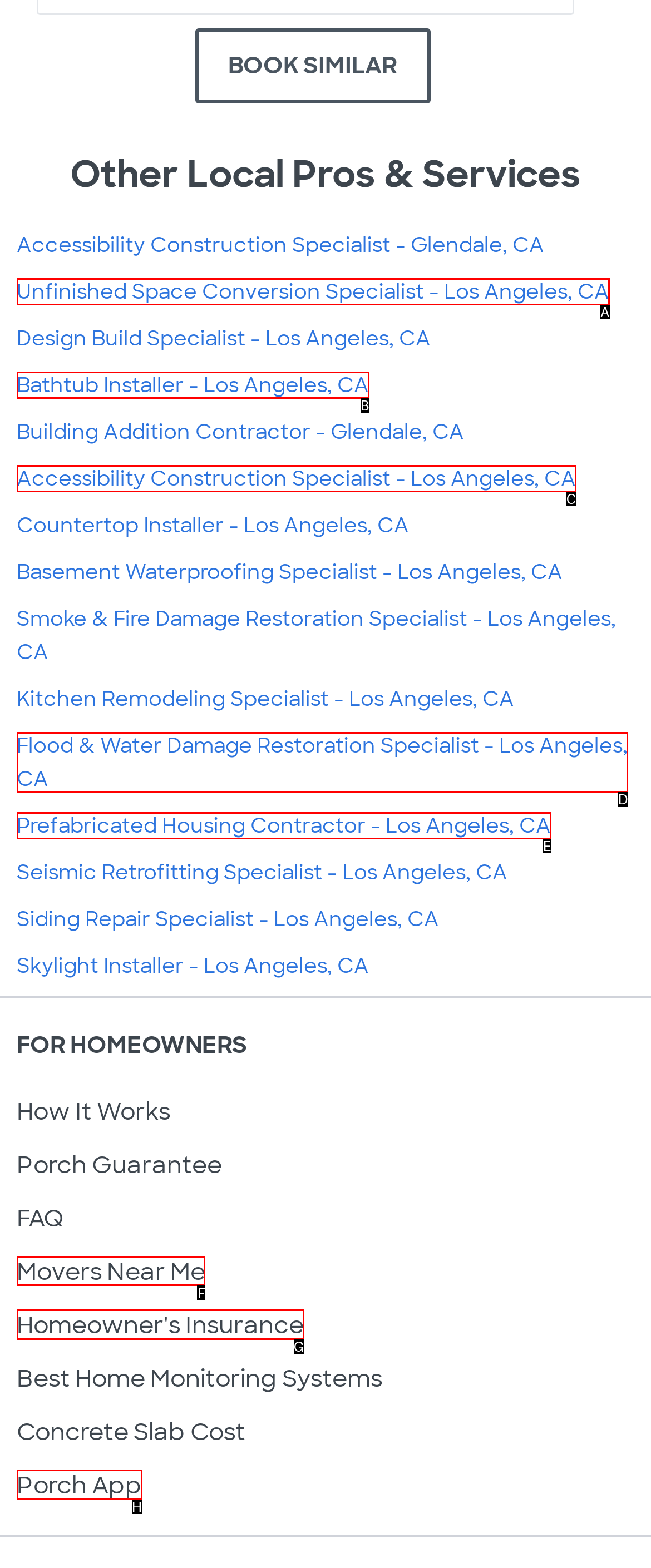Show which HTML element I need to click to perform this task: Explore 'Movers Near Me' Answer with the letter of the correct choice.

F